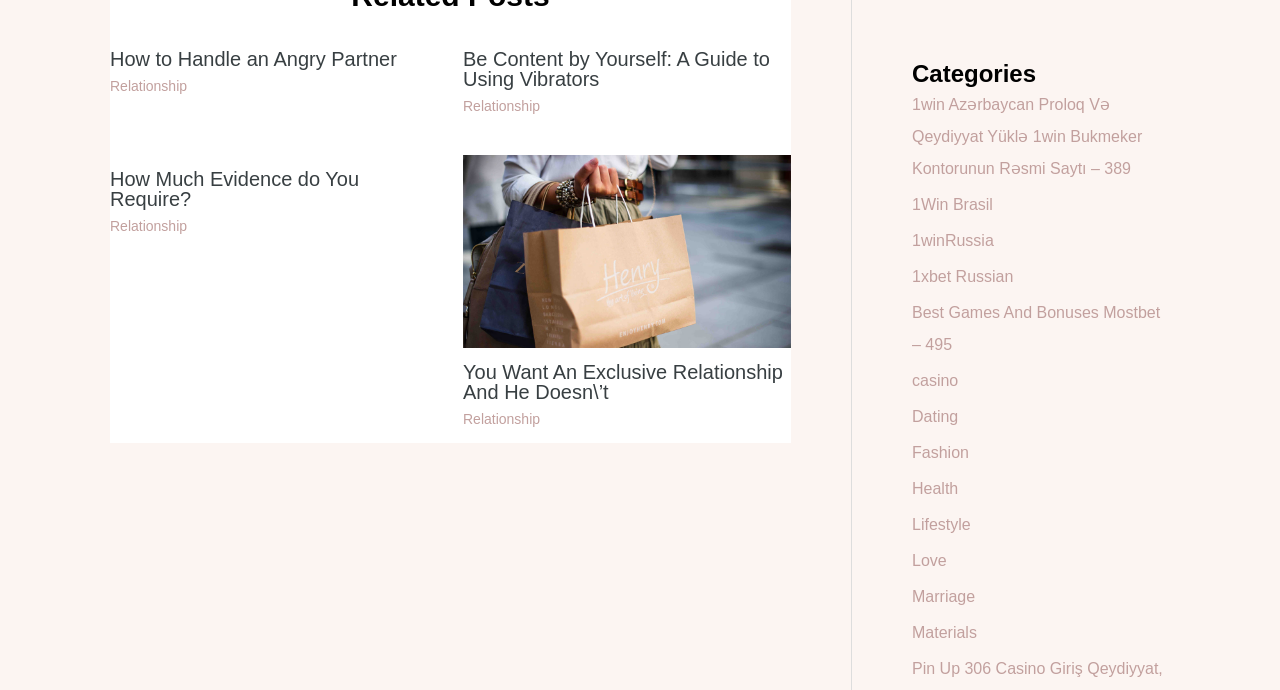How many categories are listed on this webpage?
Please provide a single word or phrase answer based on the image.

16